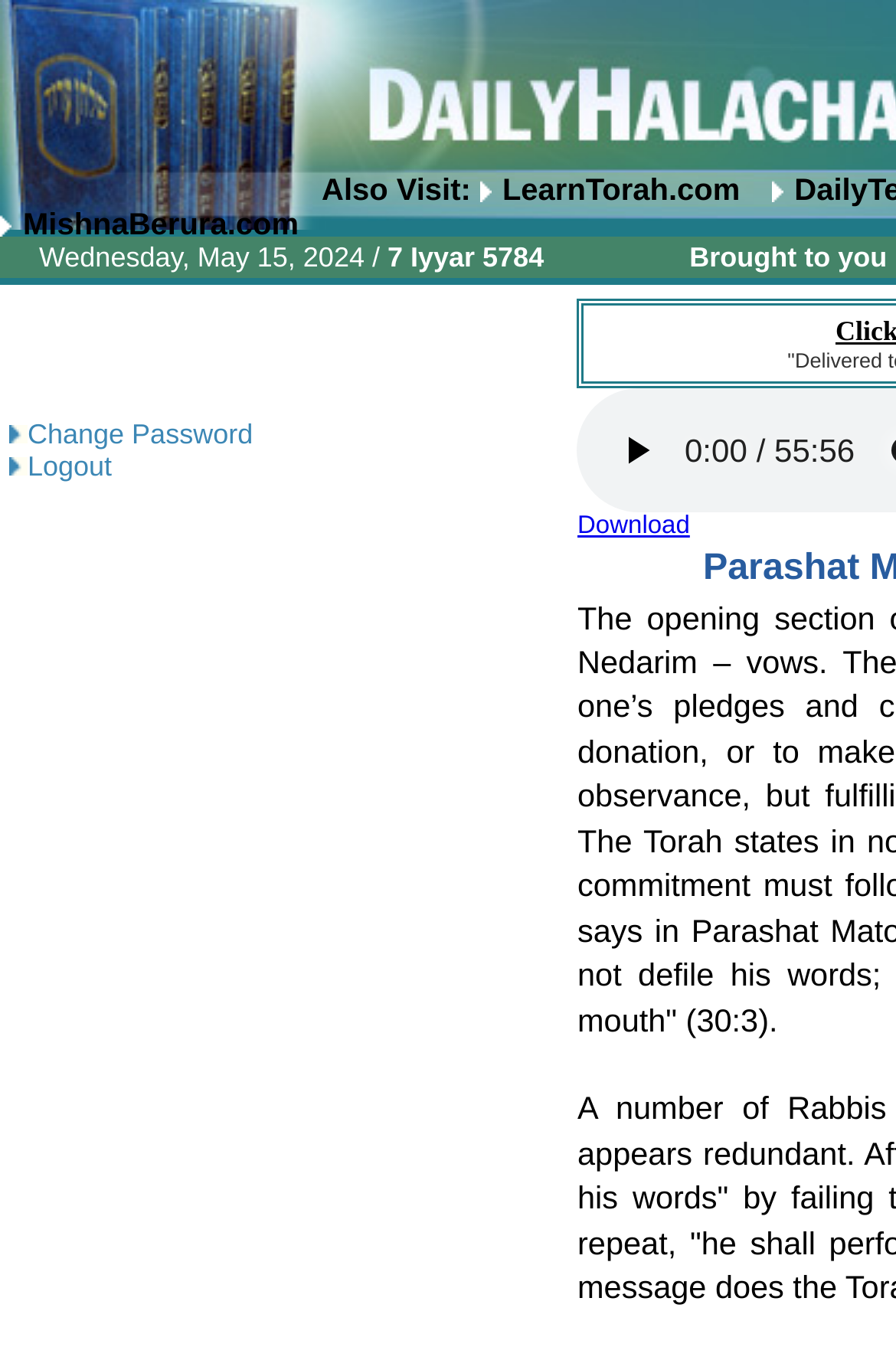Identify the bounding box coordinates for the UI element described as: "LearnTorah.com".

[0.535, 0.128, 0.851, 0.153]